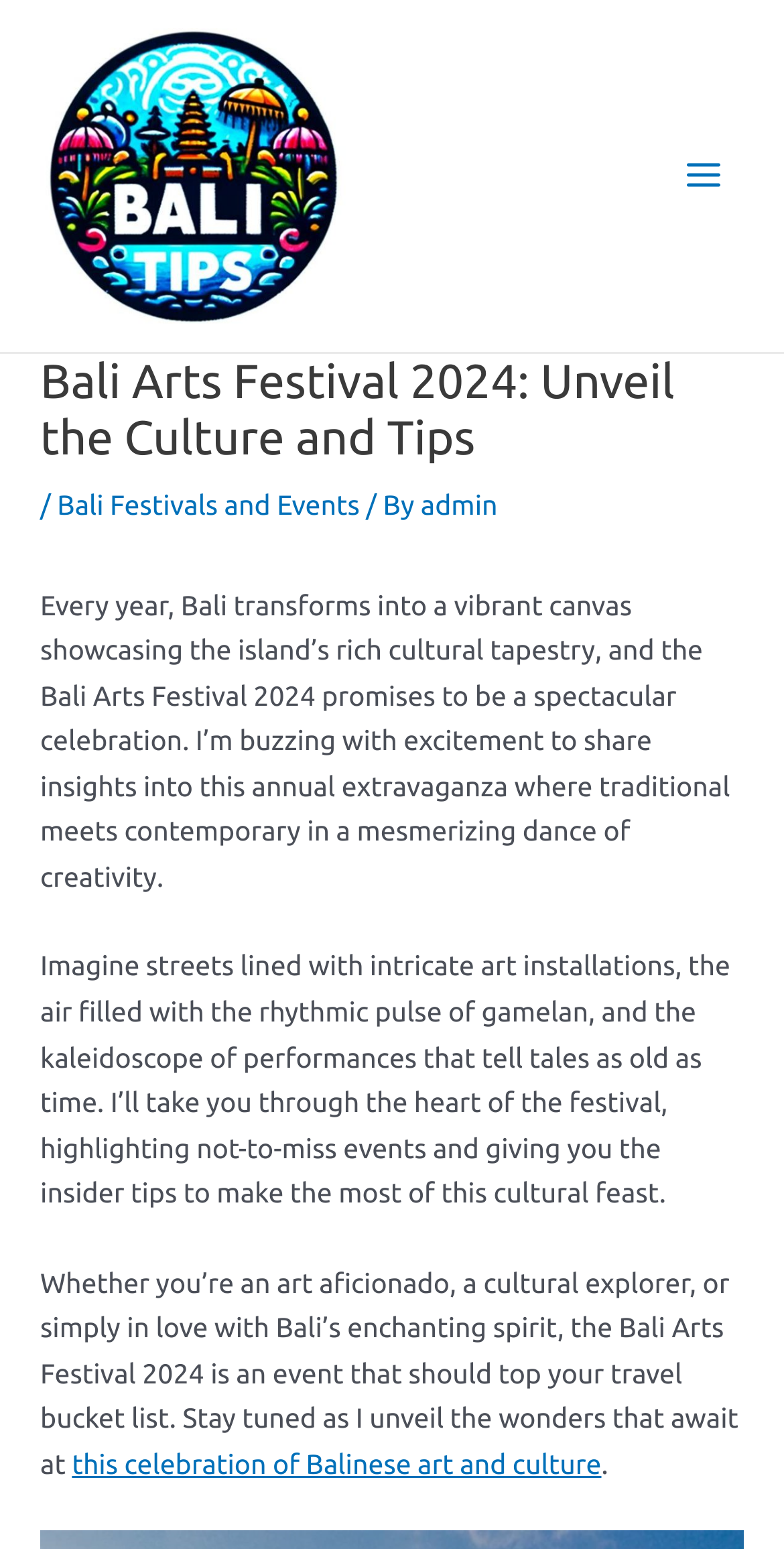What is the tone of the article?
Refer to the screenshot and deliver a thorough answer to the question presented.

I found the answer by reading the text 'I’m buzzing with excitement to share insights into this annual extravaganza...' which suggests that the tone of the article is excited and enthusiastic.